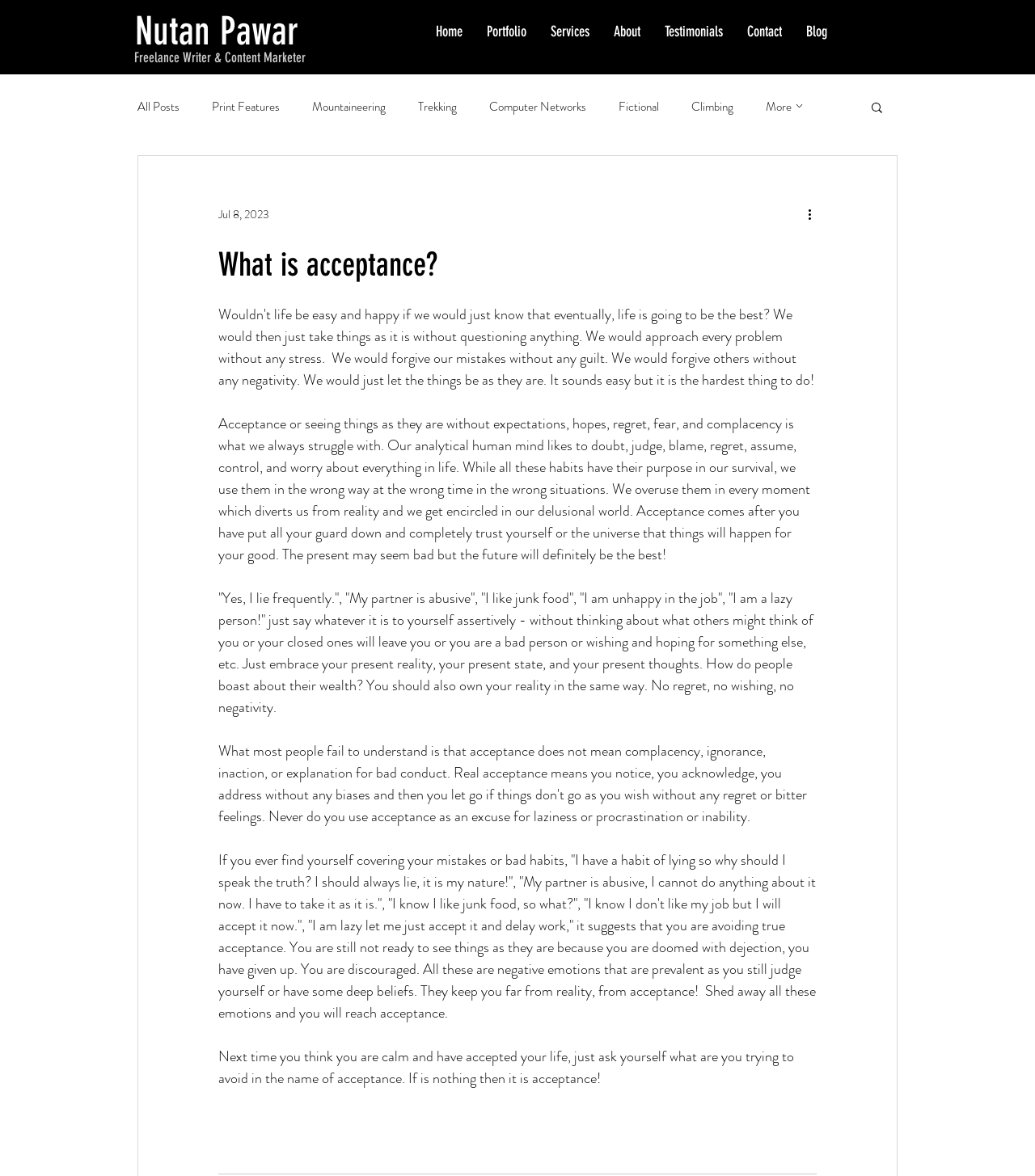Show the bounding box coordinates for the element that needs to be clicked to execute the following instruction: "Click the 'More' link". Provide the coordinates in the form of four float numbers between 0 and 1, i.e., [left, top, right, bottom].

[0.74, 0.083, 0.78, 0.098]